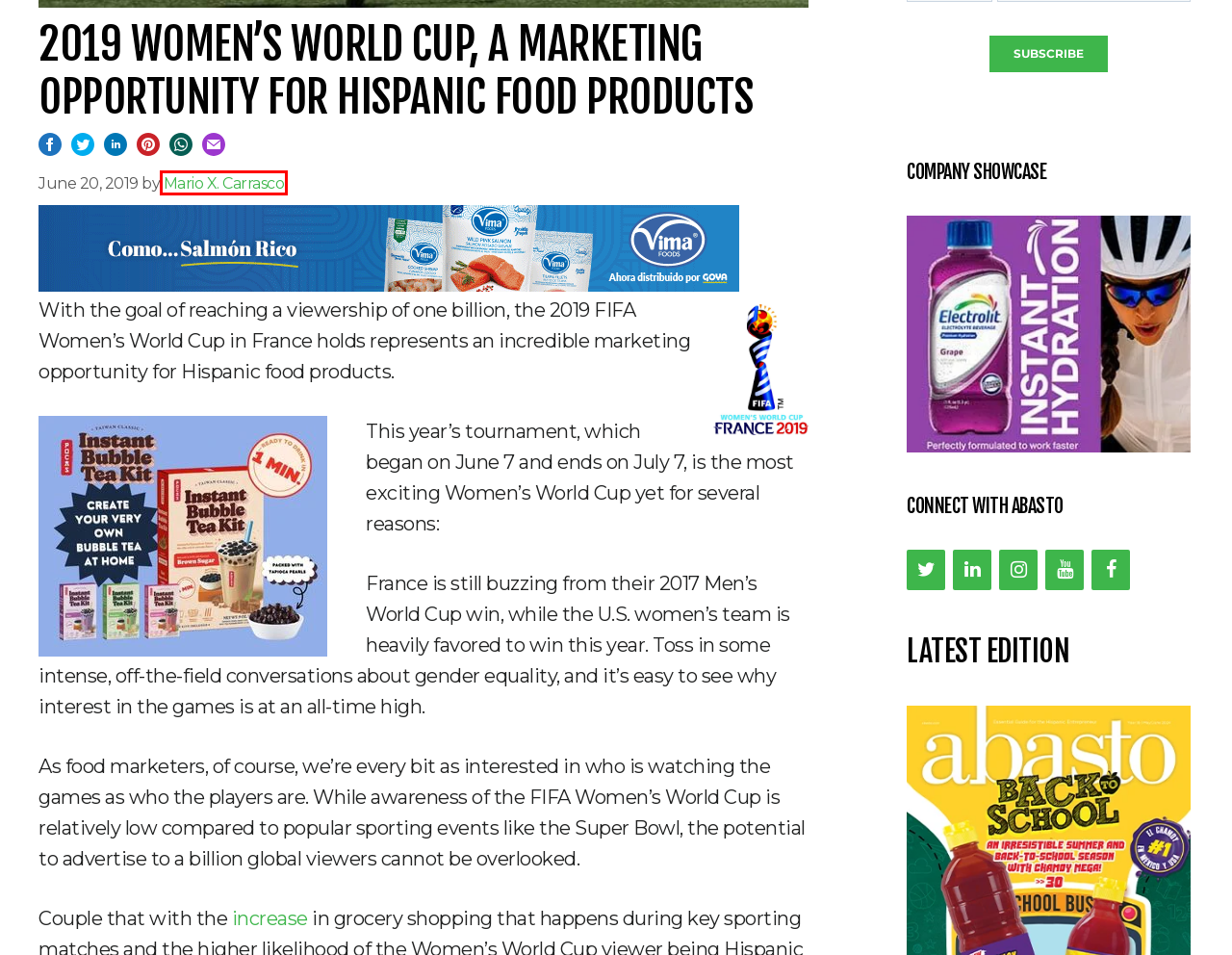Look at the screenshot of the webpage and find the element within the red bounding box. Choose the webpage description that best fits the new webpage that will appear after clicking the element. Here are the candidates:
A. News Archives - Abasto
B. Abasto, Food & Beverage Business News - Abasto
C. The Rise of Hispanic Products in the U.S. Market - Abasto
D. 2019 U.S. Grocery Shopper Trends Report Reveals What Consumers Want From Their Retailers - Abasto
E. Mario X. Carrasco, Author at Abasto
F. Contributors - Abasto
G. Latino Millennials: attracted to supermarkets that reflect their culture - Abasto
H. Industry Leaders Archives - Abasto

E